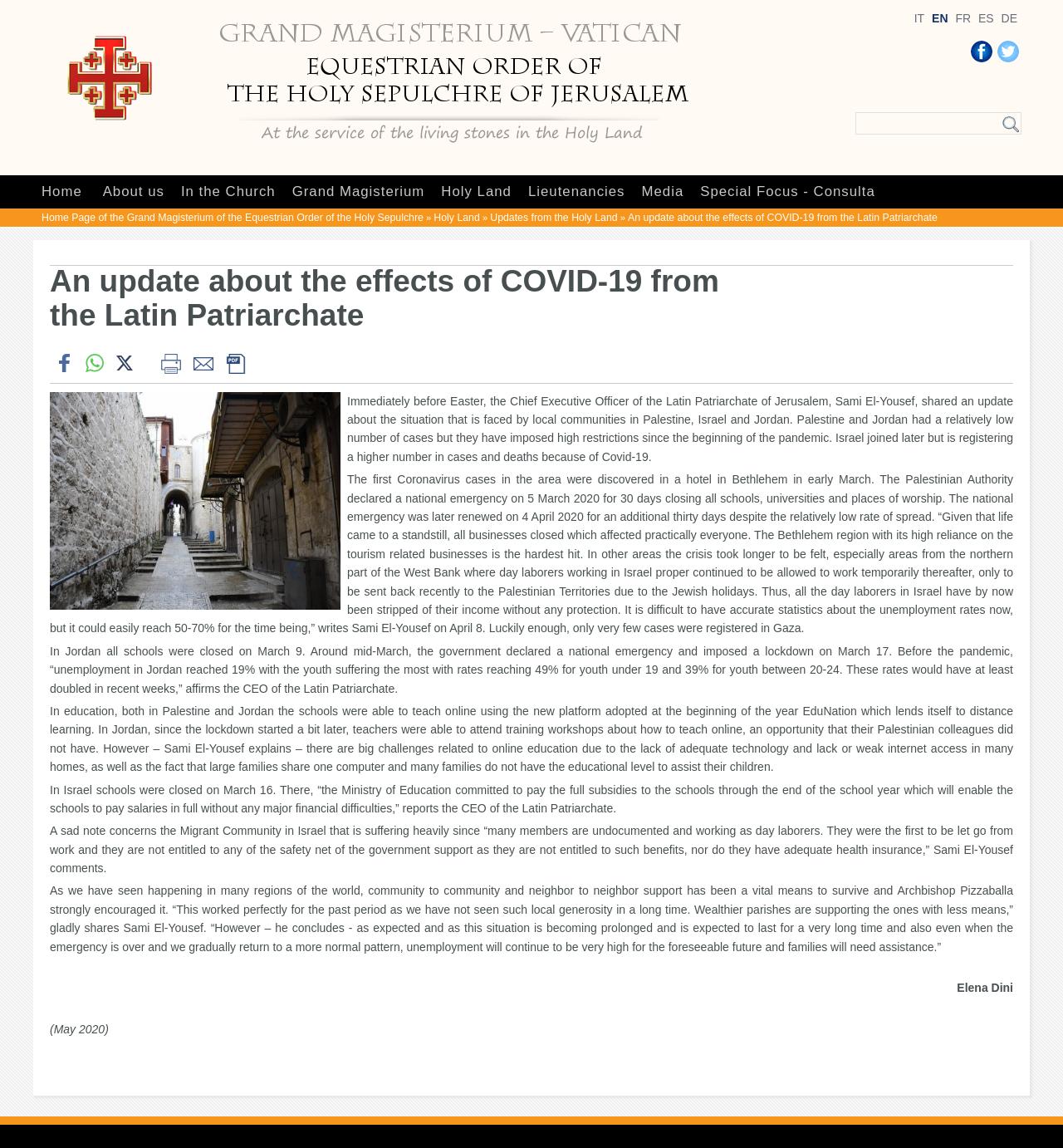What is the main heading of this webpage? Please extract and provide it.

An update about the effects of COVID-19 from the Latin Patriarchate